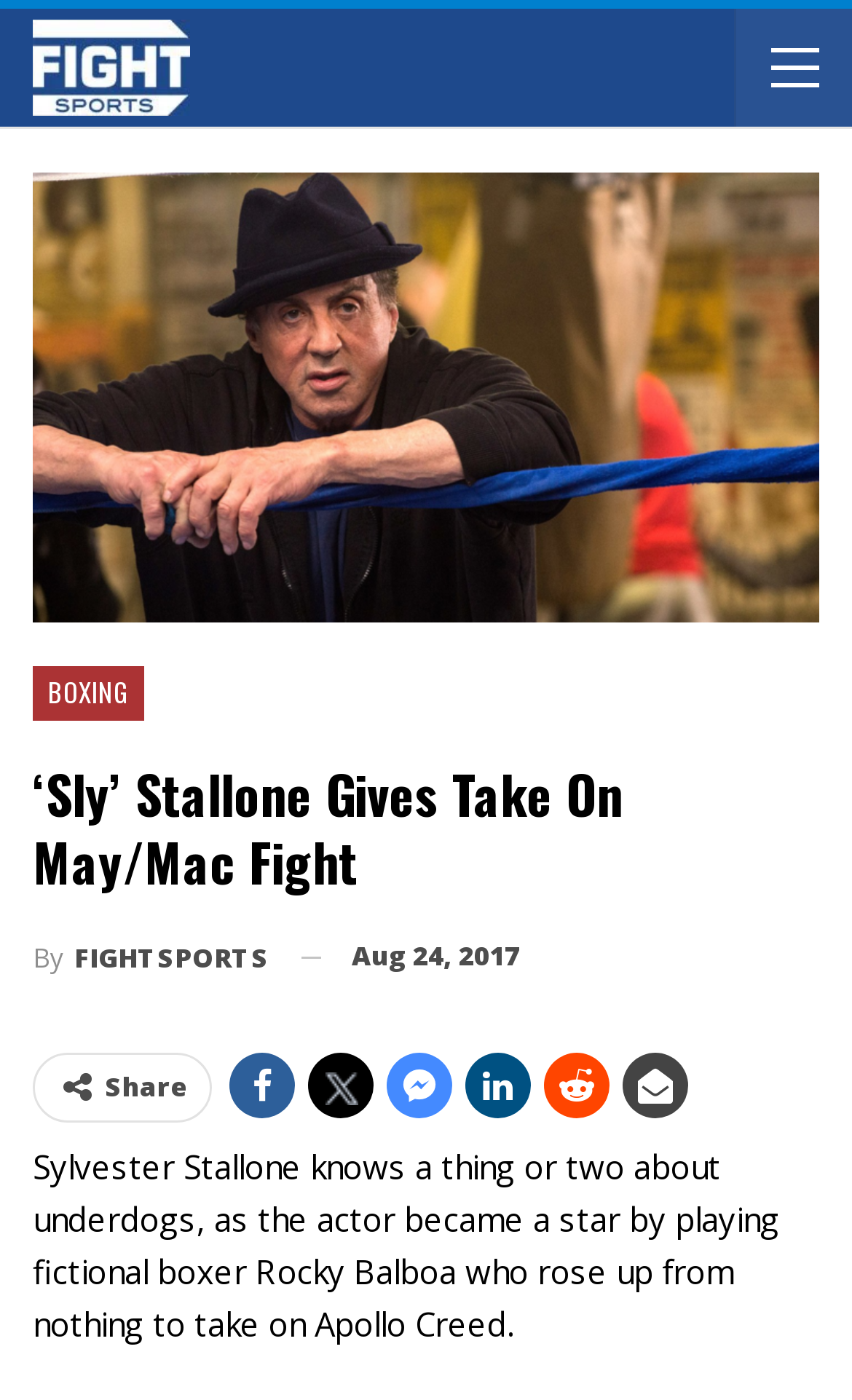What is the topic of the article?
Look at the image and respond to the question as thoroughly as possible.

I found the topic of the article by looking at the link element with the text 'BOXING', which is a category or topic link.